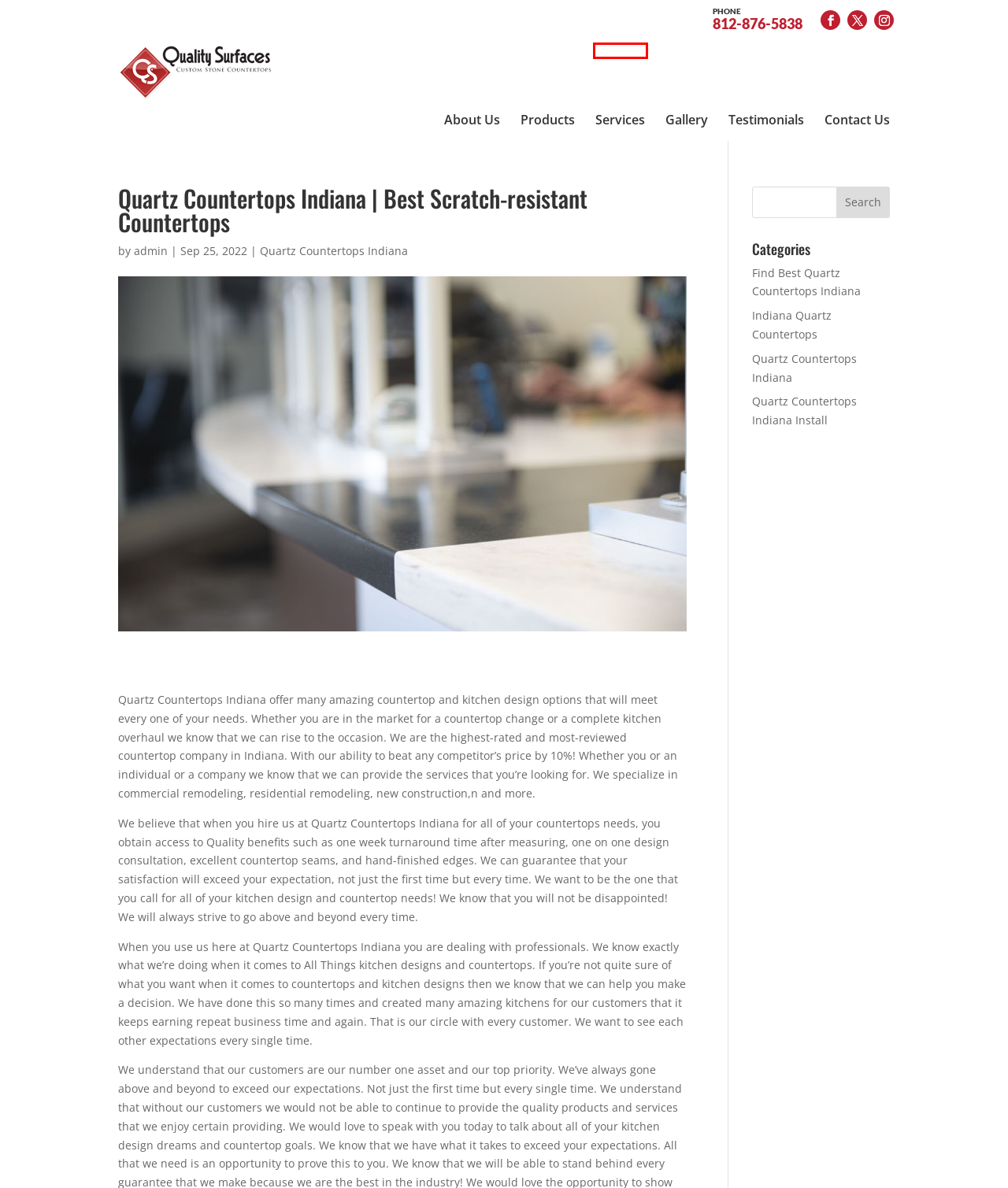Given a webpage screenshot with a red bounding box around a particular element, identify the best description of the new webpage that will appear after clicking on the element inside the red bounding box. Here are the candidates:
A. Find Best Quartz Countertops Indiana | Archives |
B. Services - Quality Surfaces
C. Quality Surfaces | Countertops Spencer Indiana | 812-876-5838
D. Gallery - Quality Surfaces
E. admin, Author at Quality Surfaces
F. Testimonials - Quality Surfaces
G. Contact Us | Countertops Spencer Indiana | 812-876-5838
H. Indiana Quartz Countertops | Archives | Quality Surfaces

B